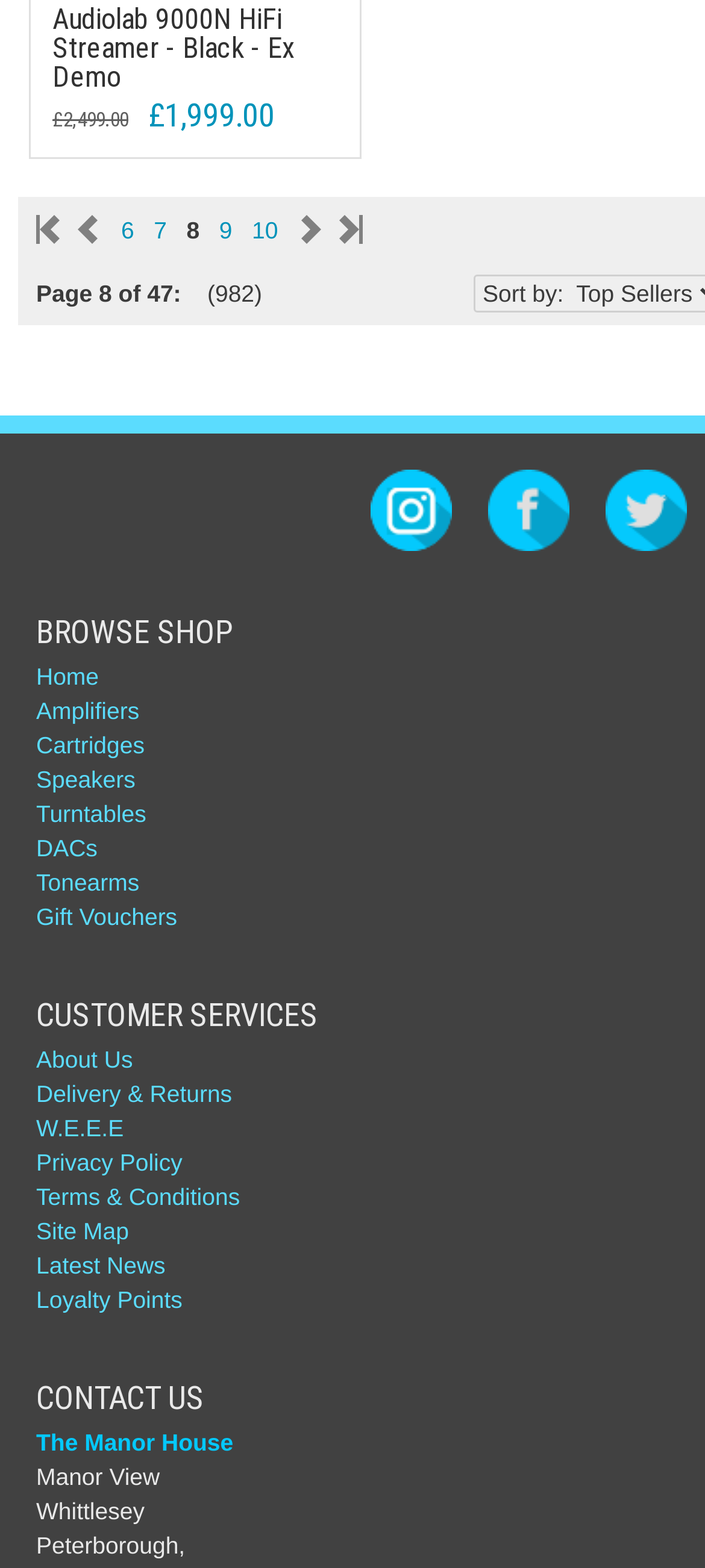Please find the bounding box coordinates of the element that needs to be clicked to perform the following instruction: "Contact Us". The bounding box coordinates should be four float numbers between 0 and 1, represented as [left, top, right, bottom].

[0.051, 0.879, 0.29, 0.903]